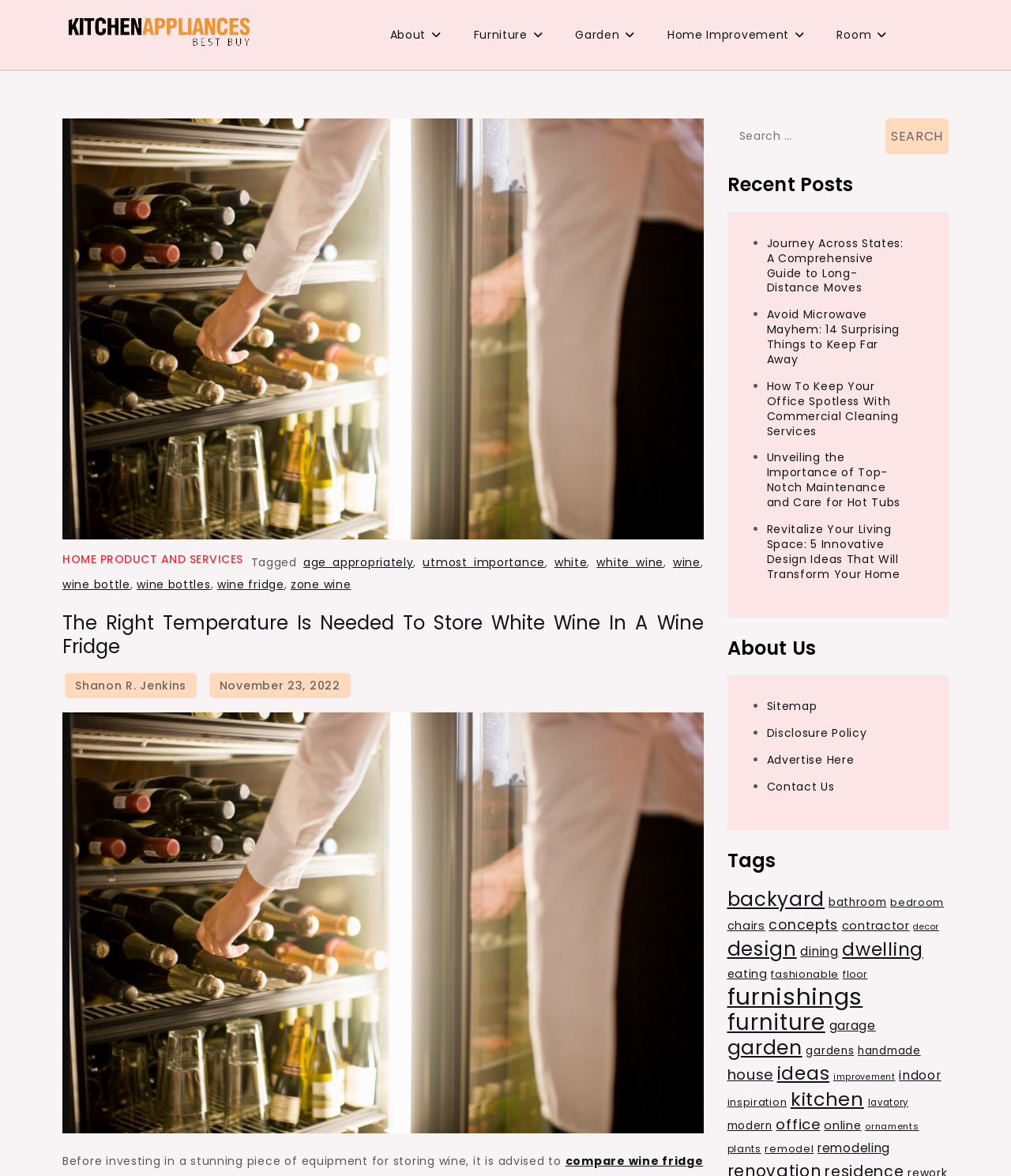Bounding box coordinates are to be given in the format (top-left x, top-left y, bottom-right x, bottom-right y). All values must be floating point numbers between 0 and 1. Provide the bounding box coordinate for the UI element described as: Shanon R. Jenkins

[0.064, 0.572, 0.195, 0.594]